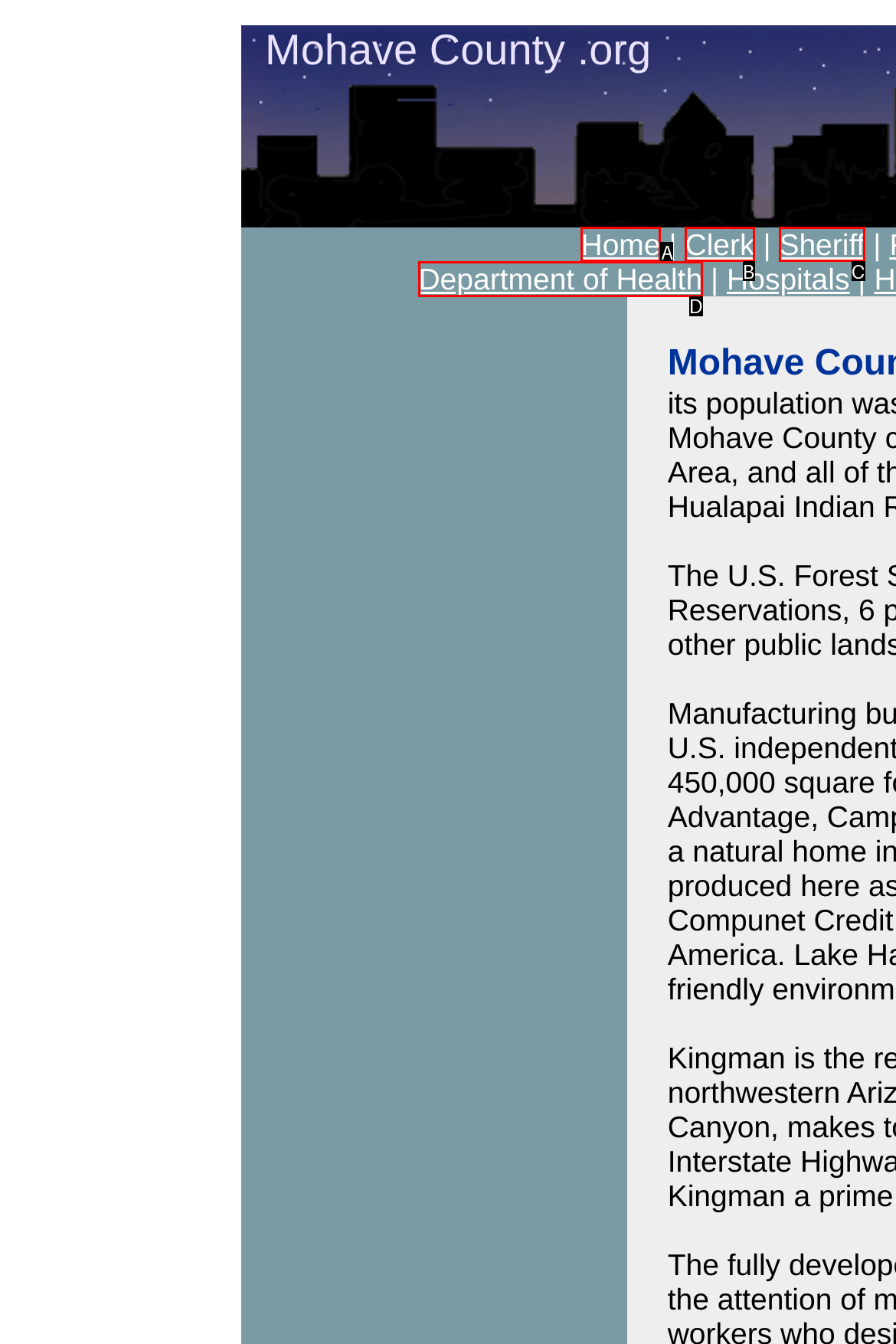Select the letter of the option that corresponds to: Department of Health
Provide the letter from the given options.

D